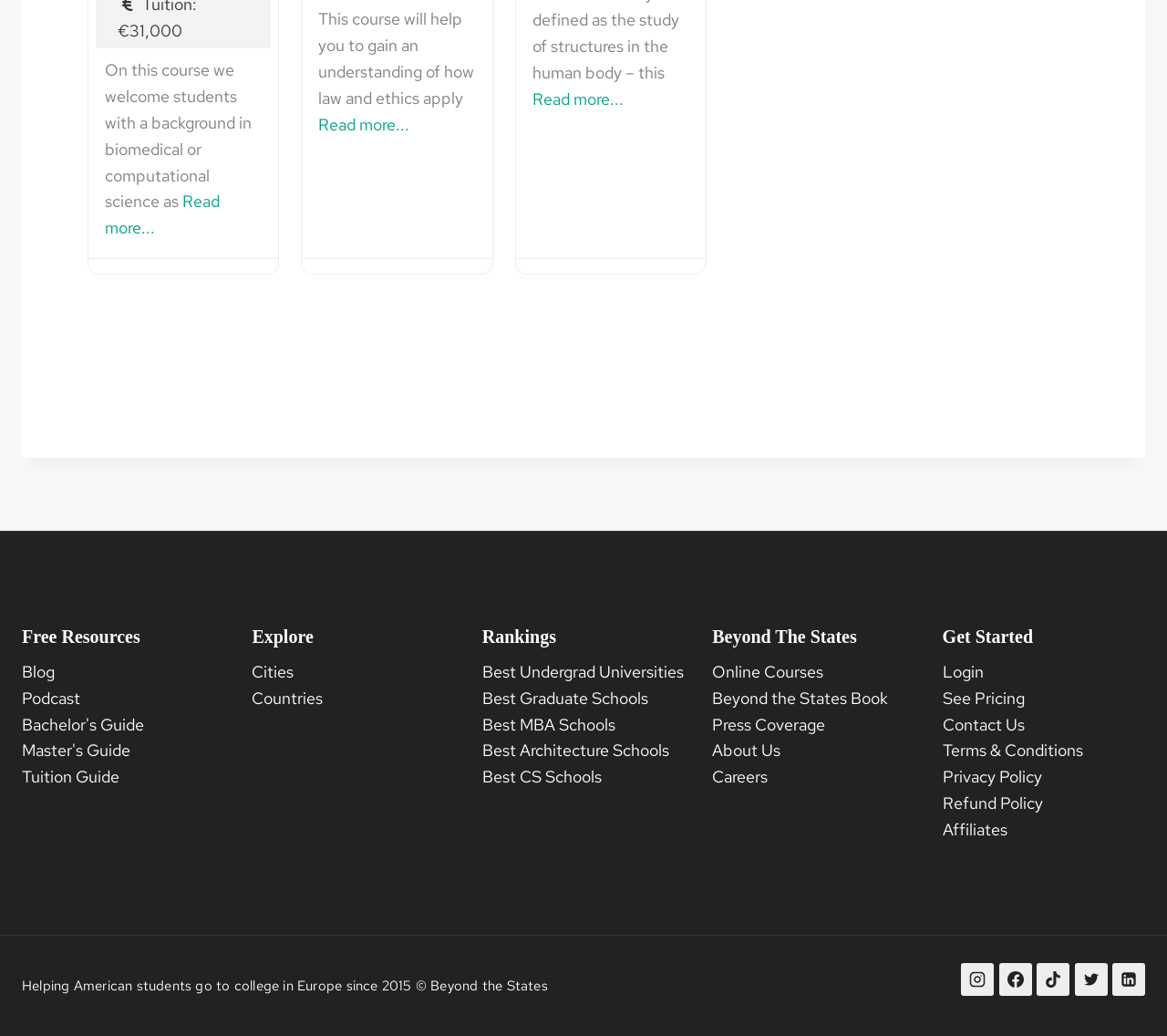Can you determine the bounding box coordinates of the area that needs to be clicked to fulfill the following instruction: "View the Bachelor's Guide"?

[0.019, 0.688, 0.123, 0.708]